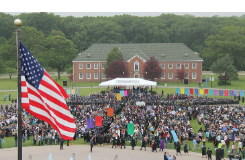Give a detailed account of the contents of the image.

The image captures a vibrant graduation ceremony set on a lush green campus. In the foreground, an American flag waves proudly, symbolizing national pride, while a large crowd of students, faculty, and supporters gathers below. They are dressed in traditional graduation attire, surrounded by colorful banners that add a festive touch to the occasion. Behind the assembly, a prominent building serves as a backdrop, likely designated for the day's events, under a white canopy that provides shelter for speakers and dignitaries. The atmosphere is charged with excitement and camaraderie, highlighting the sense of community and celebration that accompanies such a significant milestone in the lives of the graduates.